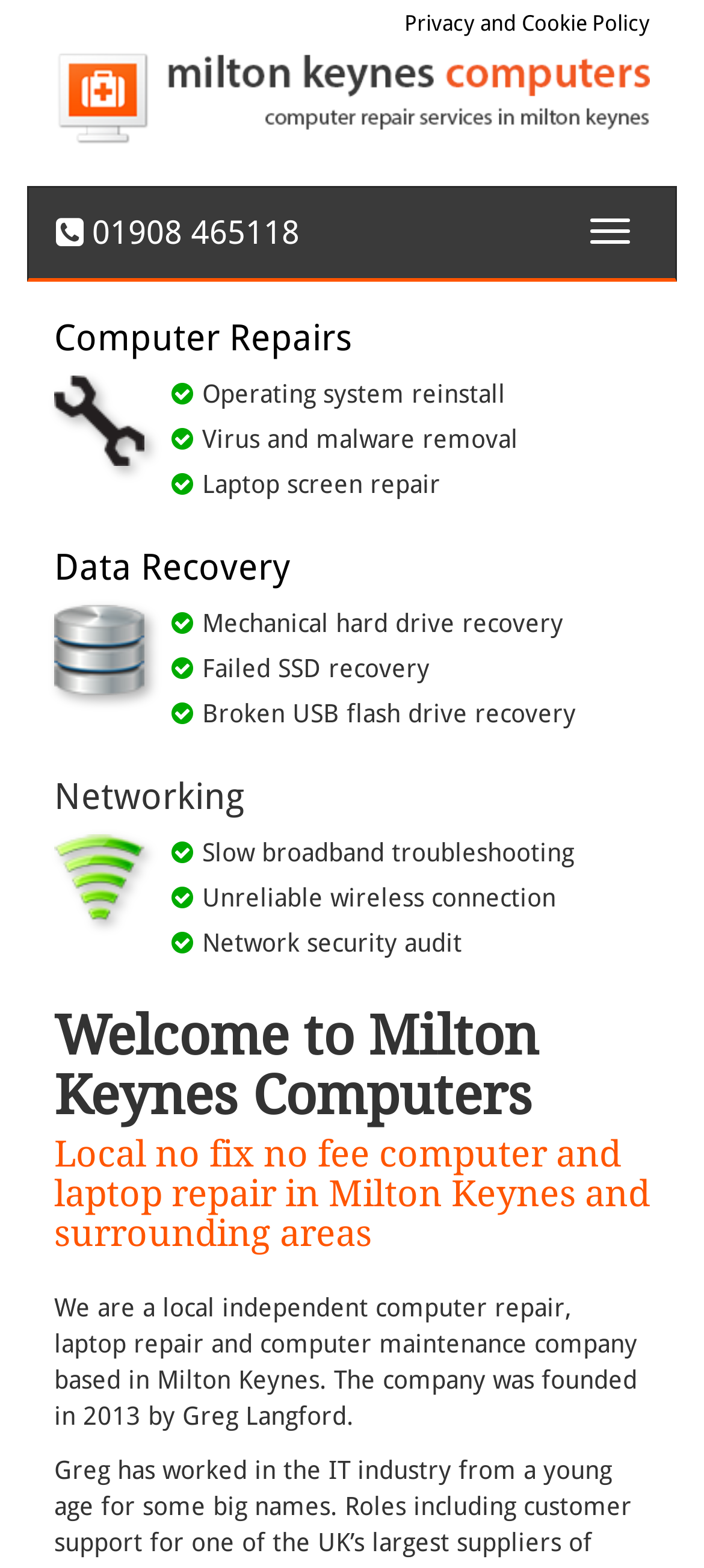Please specify the bounding box coordinates in the format (top-left x, top-left y, bottom-right x, bottom-right y), with all values as floating point numbers between 0 and 1. Identify the bounding box of the UI element described by: HealthBlawg

None